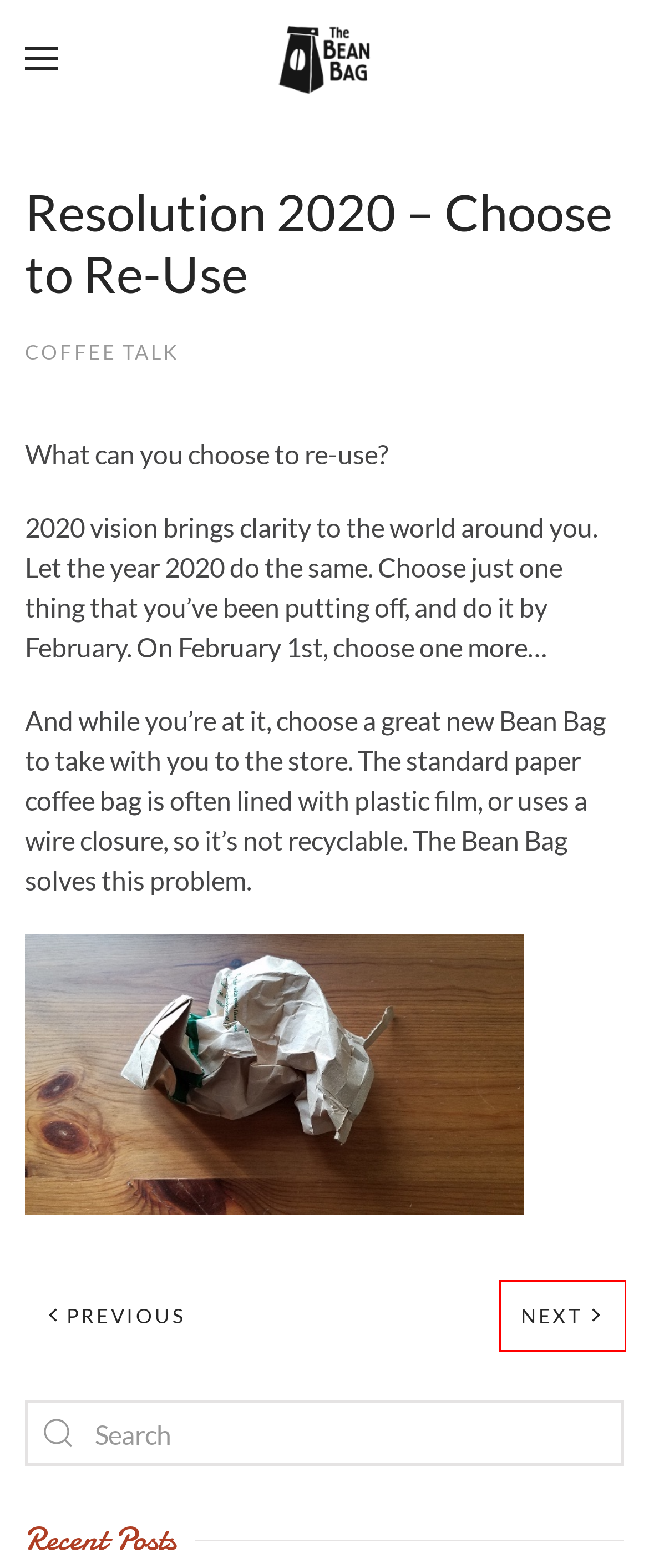A screenshot of a webpage is given with a red bounding box around a UI element. Choose the description that best matches the new webpage shown after clicking the element within the red bounding box. Here are the candidates:
A. The Bean Bag - A Reusable Cloth Coffee Bean Bag - The Coffee Bean Bag
B. Coffee Offset - The Coffee Bean Bag
C. Connect - The Coffee Bean Bag
D. Shipping, Privacy and Returns - The Coffee Bean Bag
E. Coffee Talk Archives - The Coffee Bean Bag
F. Cart - The Coffee Bean Bag
G. Wholesale Inquiry - The Coffee Bean Bag
H. About Those Magnets - The Coffee Bean Bag

B